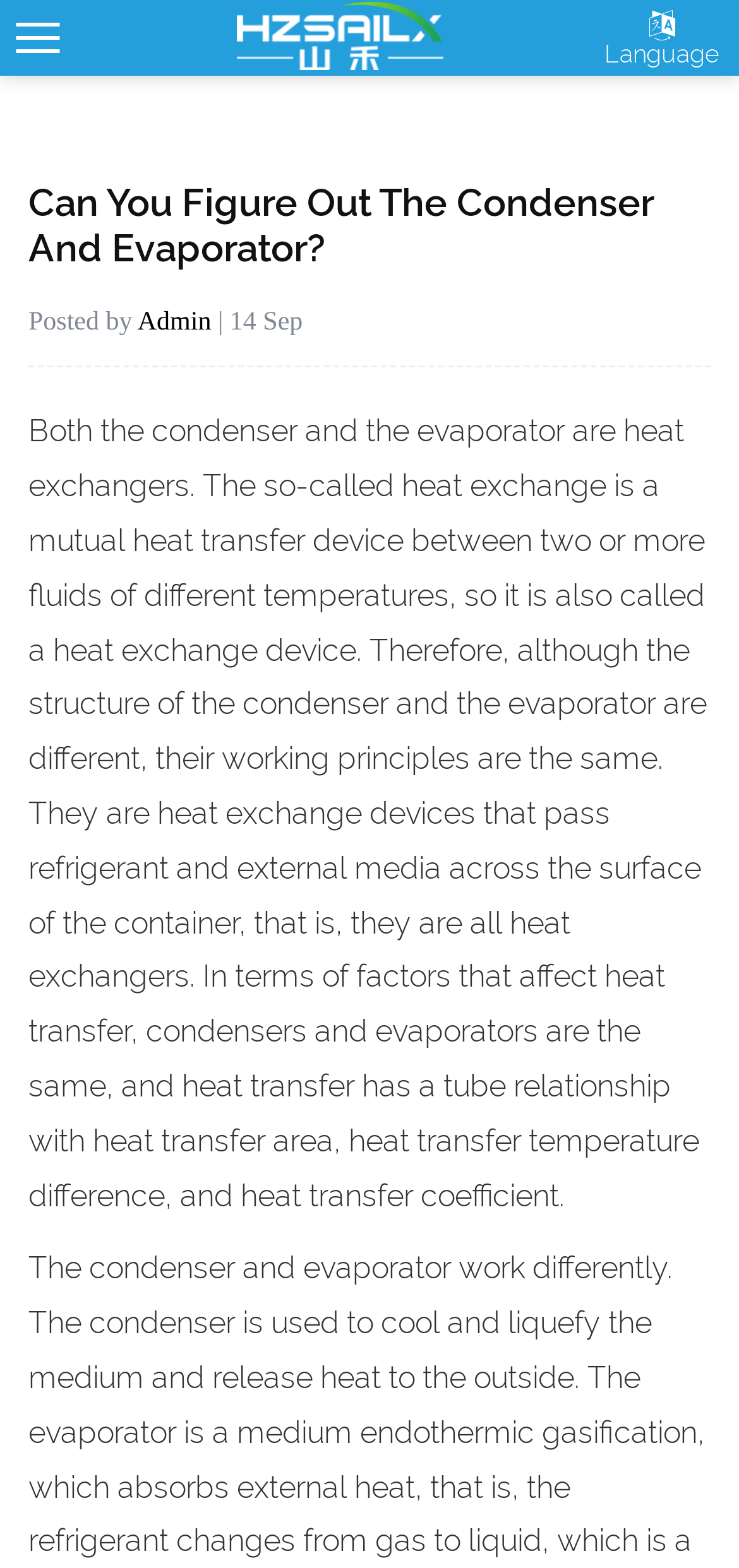Using the information shown in the image, answer the question with as much detail as possible: What is the purpose of the condenser and evaporator?

The condenser and evaporator are heat exchange devices that pass refrigerant and external media across the surface of the container, allowing for heat transfer to occur.